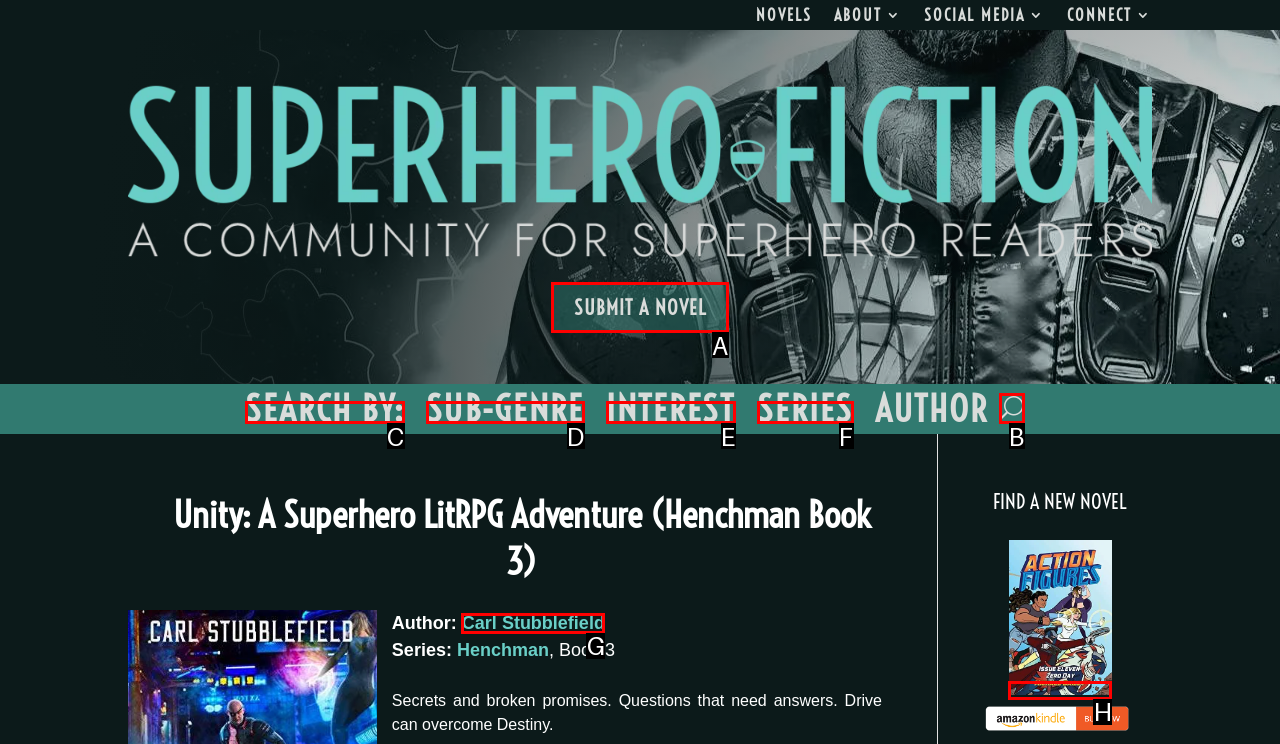For the instruction: Submit a novel, which HTML element should be clicked?
Respond with the letter of the appropriate option from the choices given.

A